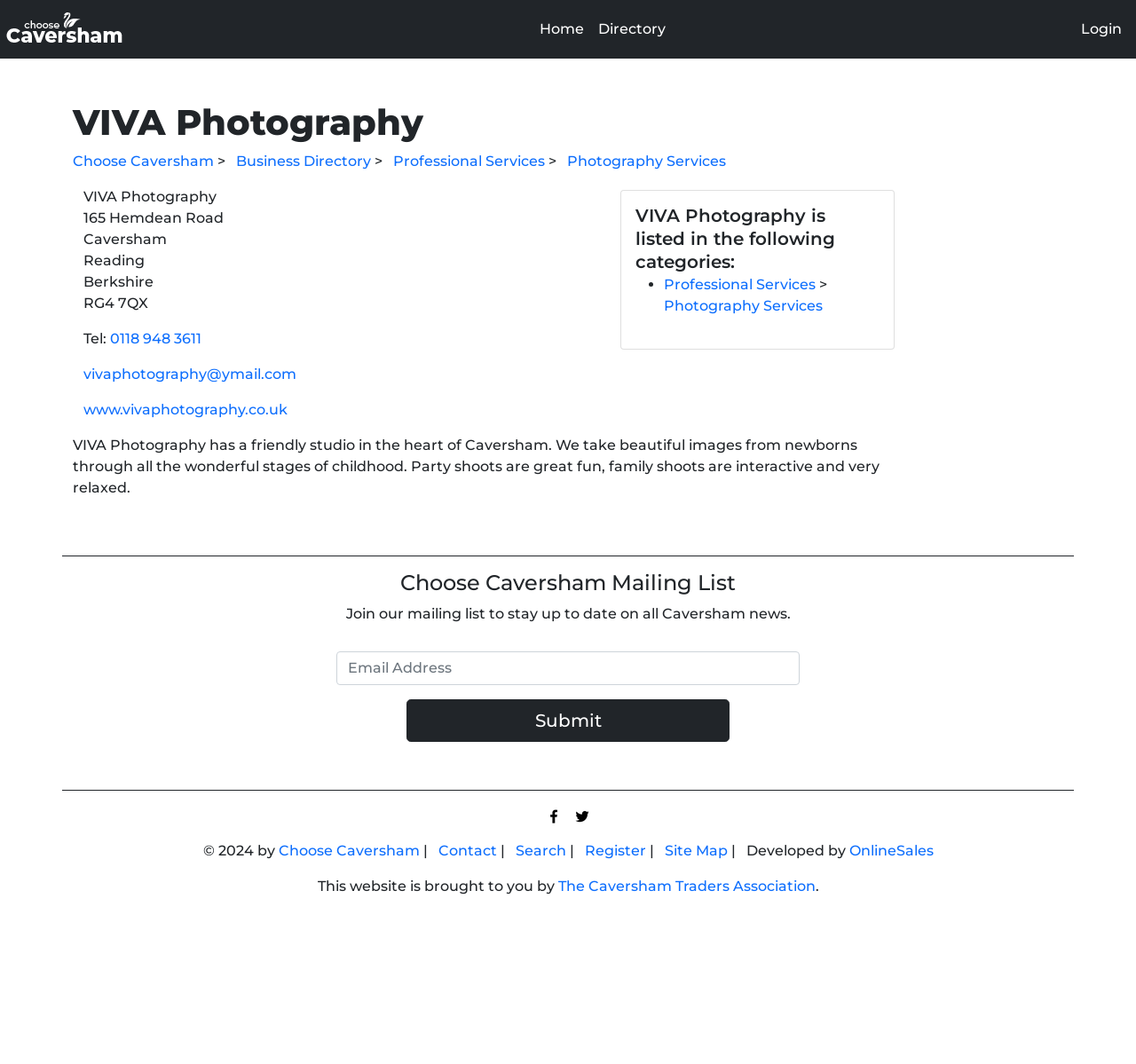Please specify the bounding box coordinates of the clickable section necessary to execute the following command: "Visit VIVA Photography's website".

[0.073, 0.377, 0.253, 0.393]